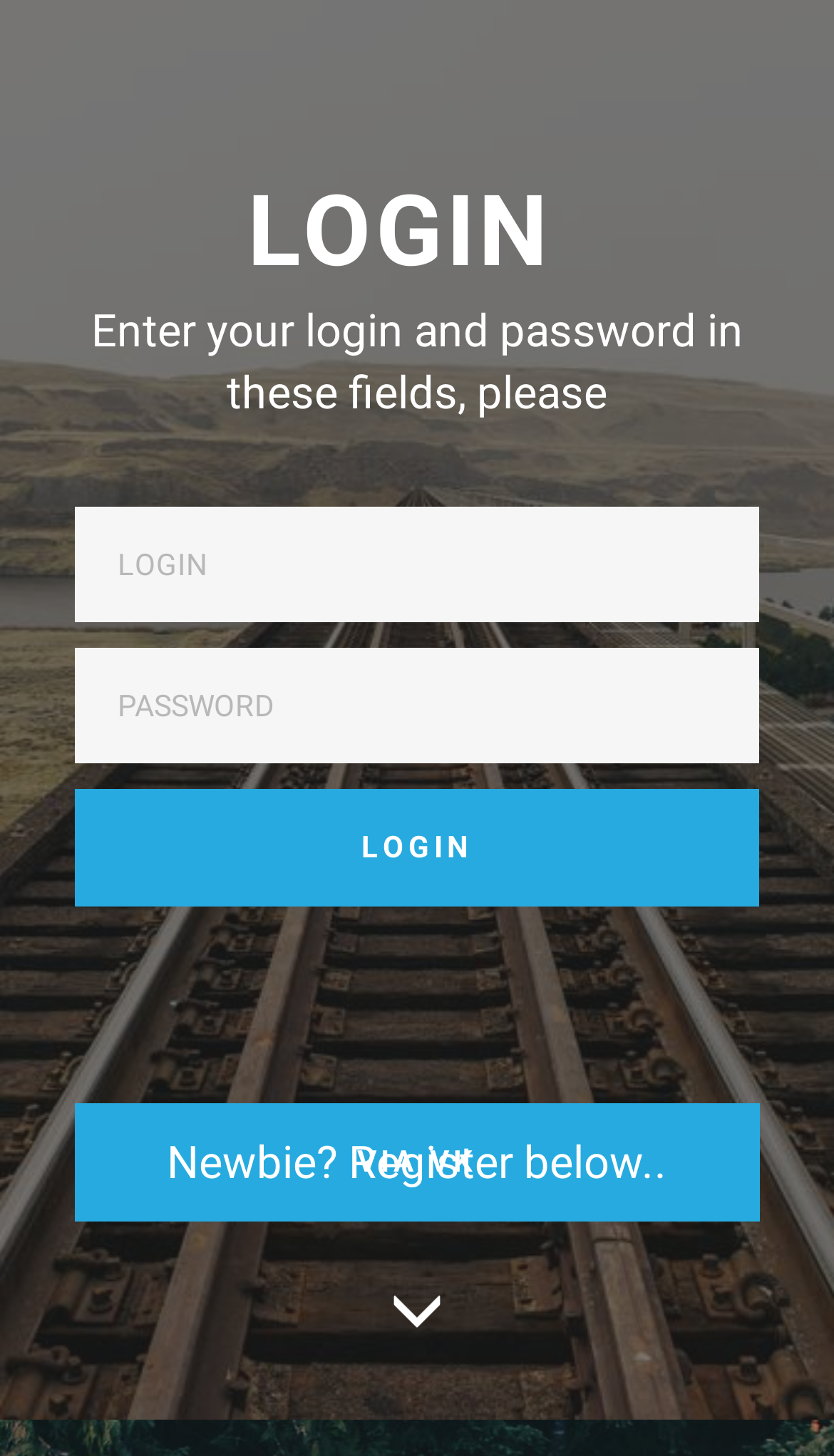Identify the bounding box coordinates of the HTML element based on this description: "LOGIN".

[0.09, 0.542, 0.91, 0.623]